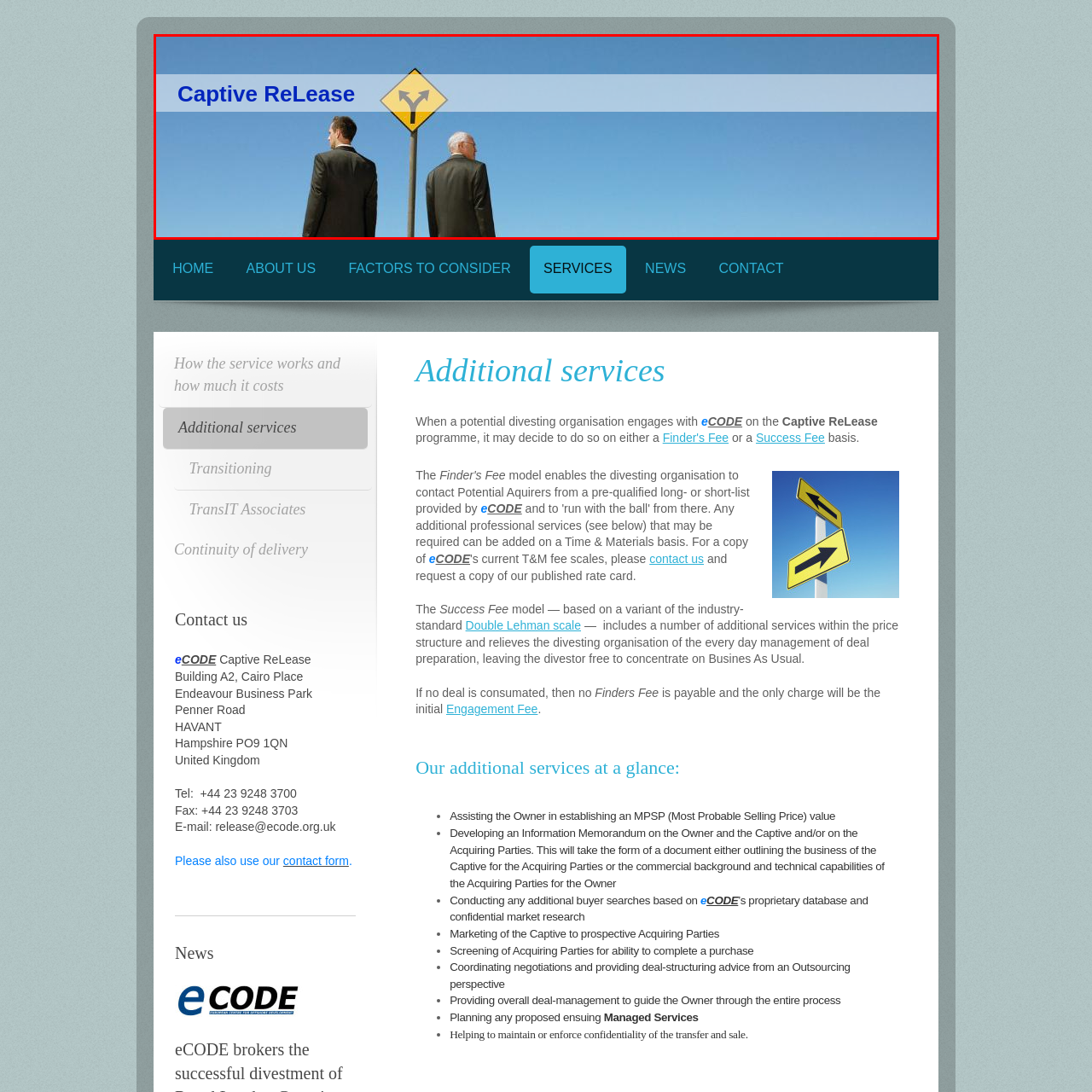Using the image highlighted in the red border, answer the following question concisely with a word or phrase:
What is the theme of the image 'A beneficial parting'?

Divestment strategies